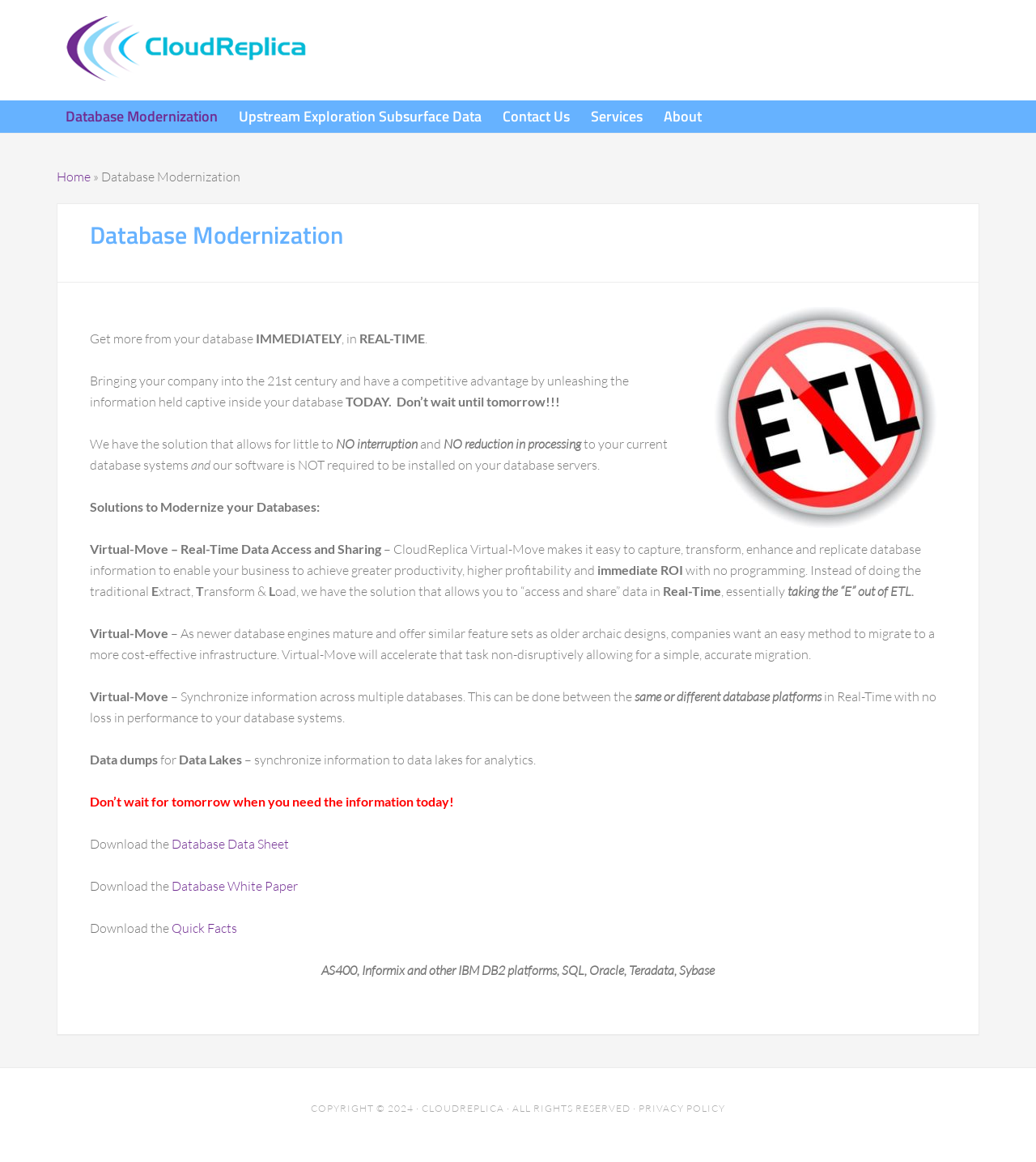What is the main topic of this webpage?
Please provide a single word or phrase as your answer based on the screenshot.

Database Modernization